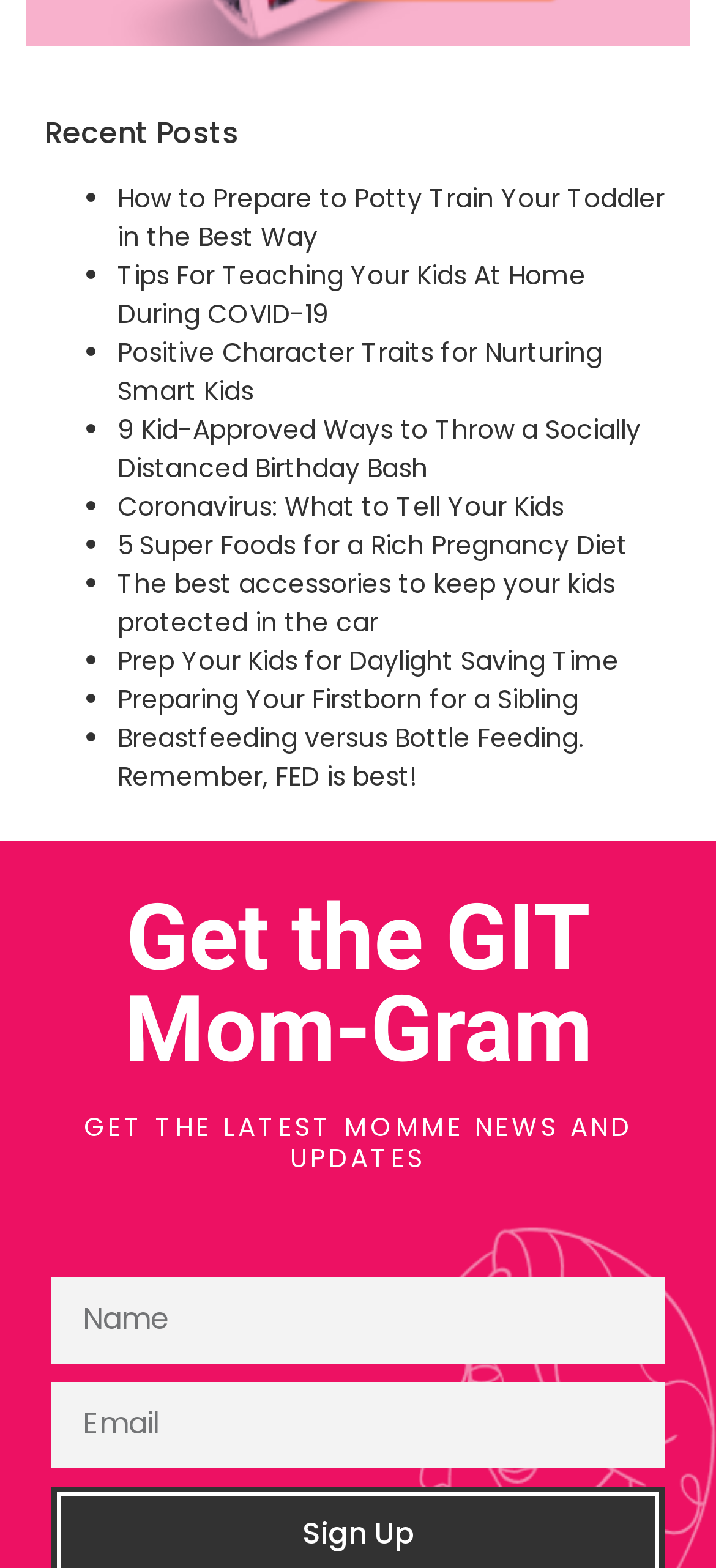Identify the bounding box coordinates for the element you need to click to achieve the following task: "Click on 'How to Prepare to Potty Train Your Toddler in the Best Way'". The coordinates must be four float values ranging from 0 to 1, formatted as [left, top, right, bottom].

[0.164, 0.115, 0.928, 0.163]